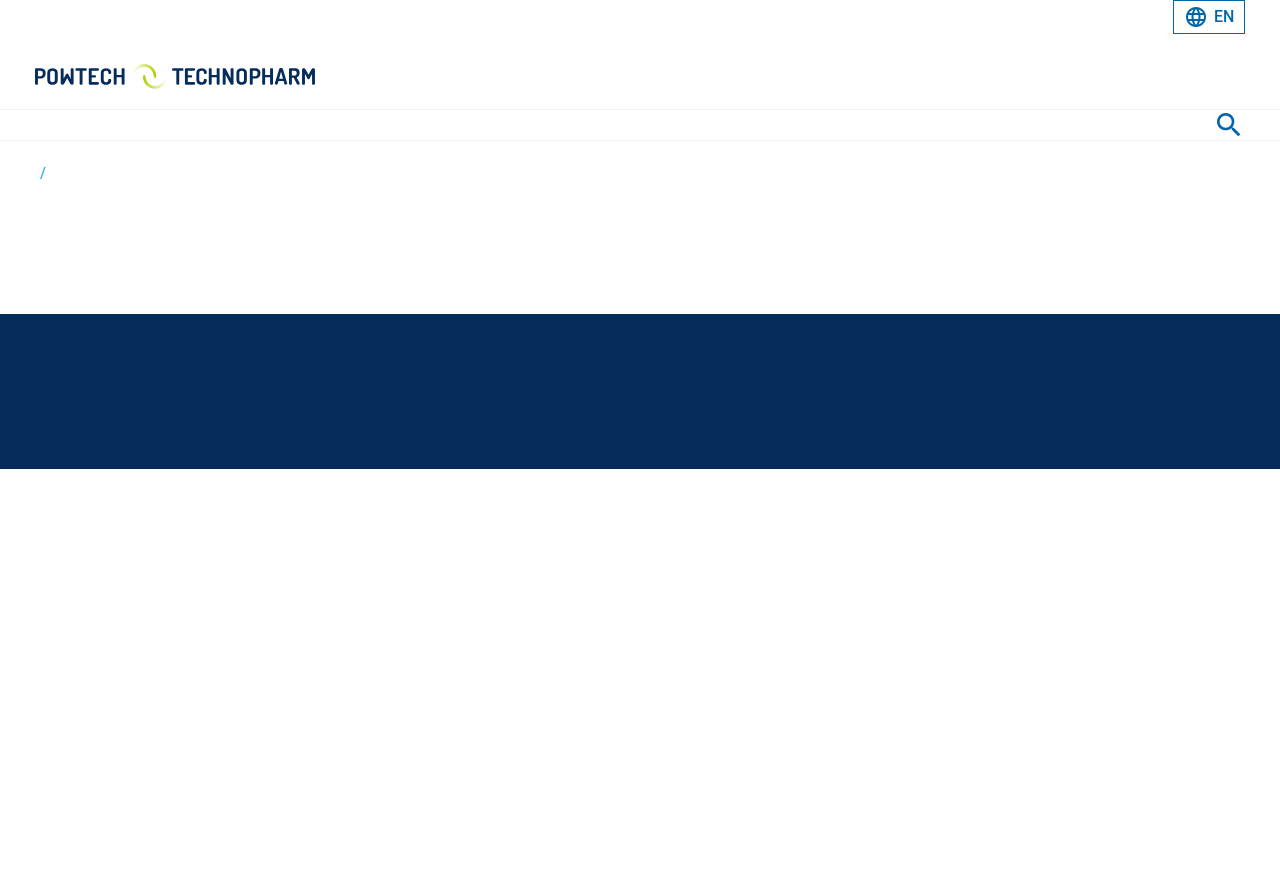Refer to the element description search and identify the corresponding bounding box in the screenshot. Format the coordinates as (top-left x, top-left y, bottom-right x, bottom-right y) with values in the range of 0 to 1.

[0.948, 0.123, 0.973, 0.16]